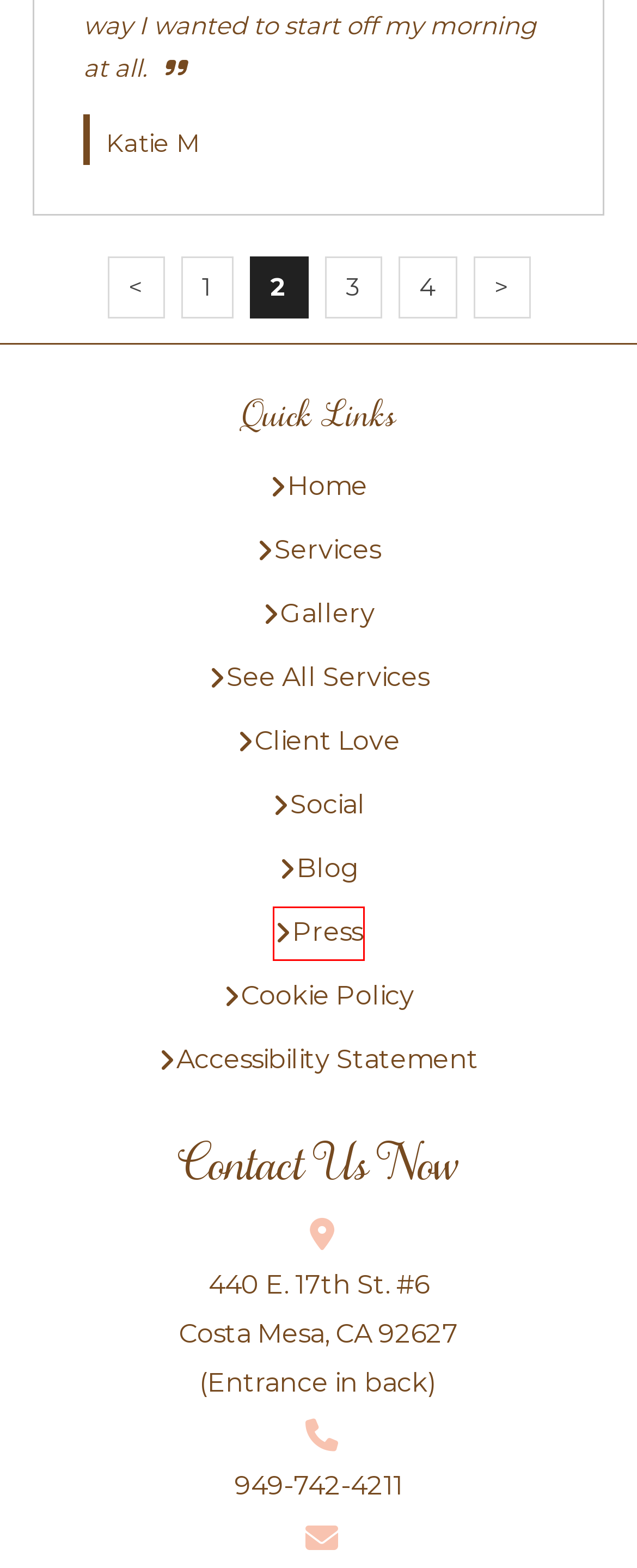Examine the screenshot of the webpage, which has a red bounding box around a UI element. Select the webpage description that best fits the new webpage after the element inside the red bounding box is clicked. Here are the choices:
A. Cookie Policy
B. Stay Connected With Us
C. In-Studio and On Location Makeup and Beauty
D. Accessibility Statement
E. What Our Clients Have to Say
F. Our COVID-19 Response
G. Magazine, Website and Online Press Room
H. Lastest Makeup and Beauty Updates

G